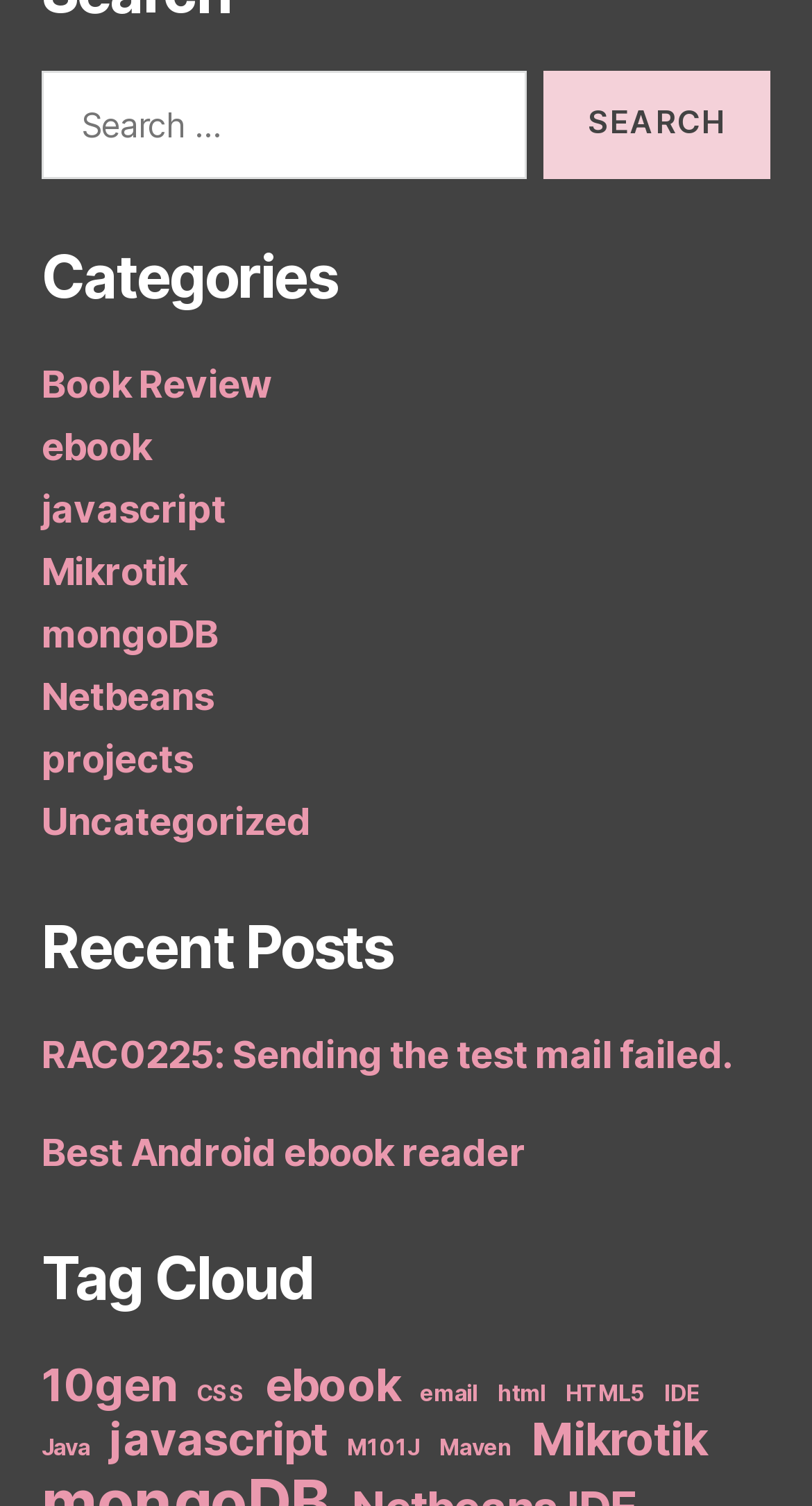Please locate the clickable area by providing the bounding box coordinates to follow this instruction: "View Book Review category".

[0.051, 0.24, 0.333, 0.269]